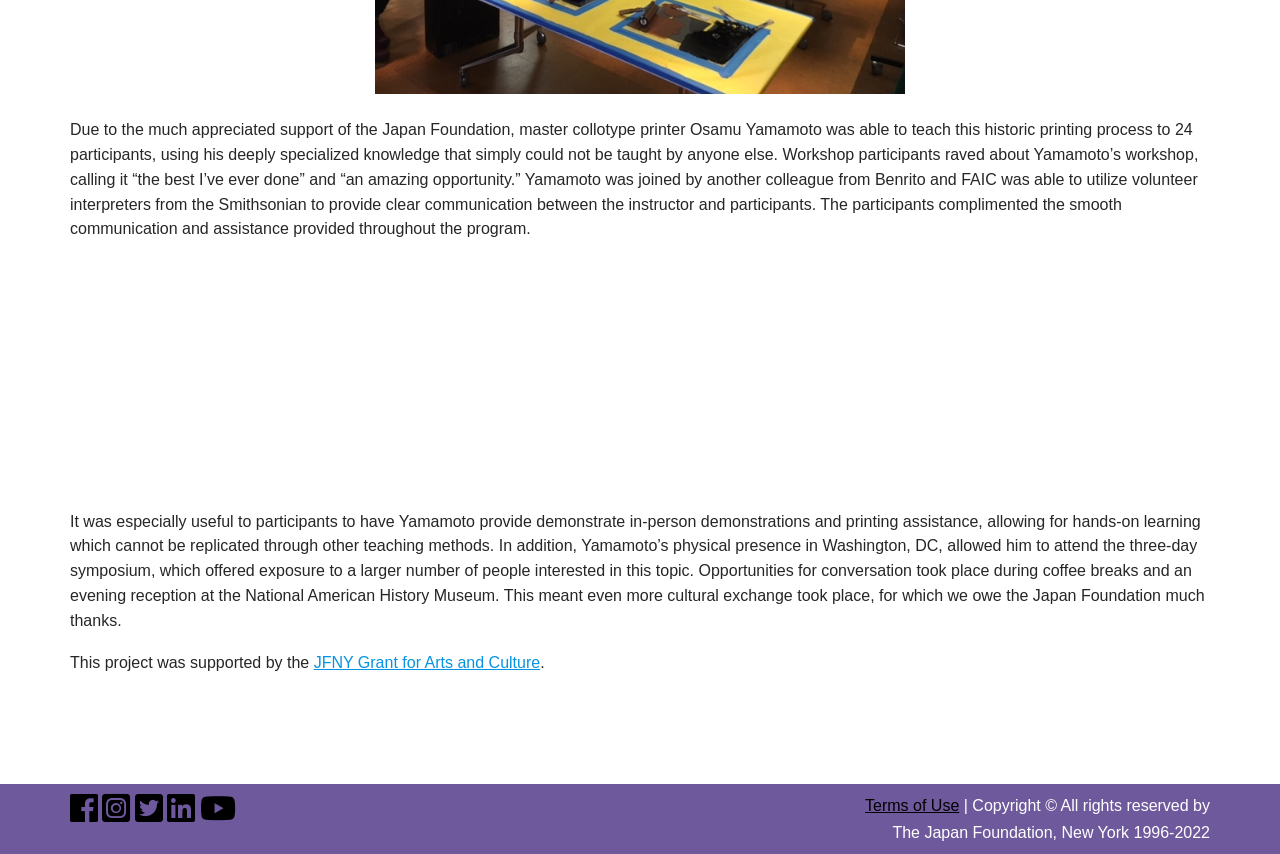Who supported the project?
Based on the screenshot, provide your answer in one word or phrase.

The Japan Foundation